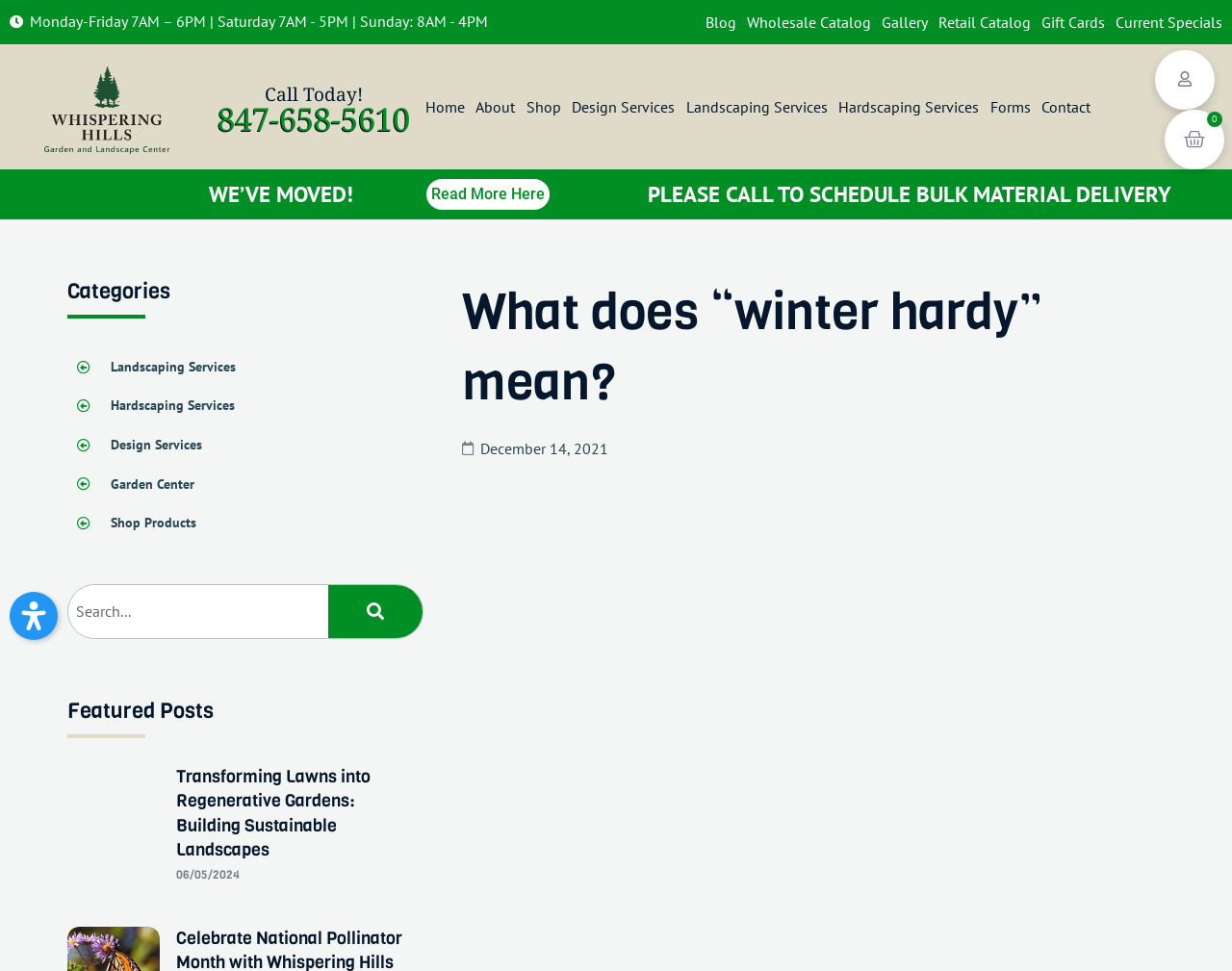Determine the bounding box coordinates for the UI element with the following description: "Blog". The coordinates should be four float numbers between 0 and 1, represented as [left, top, right, bottom].

[0.571, 0.0, 0.599, 0.046]